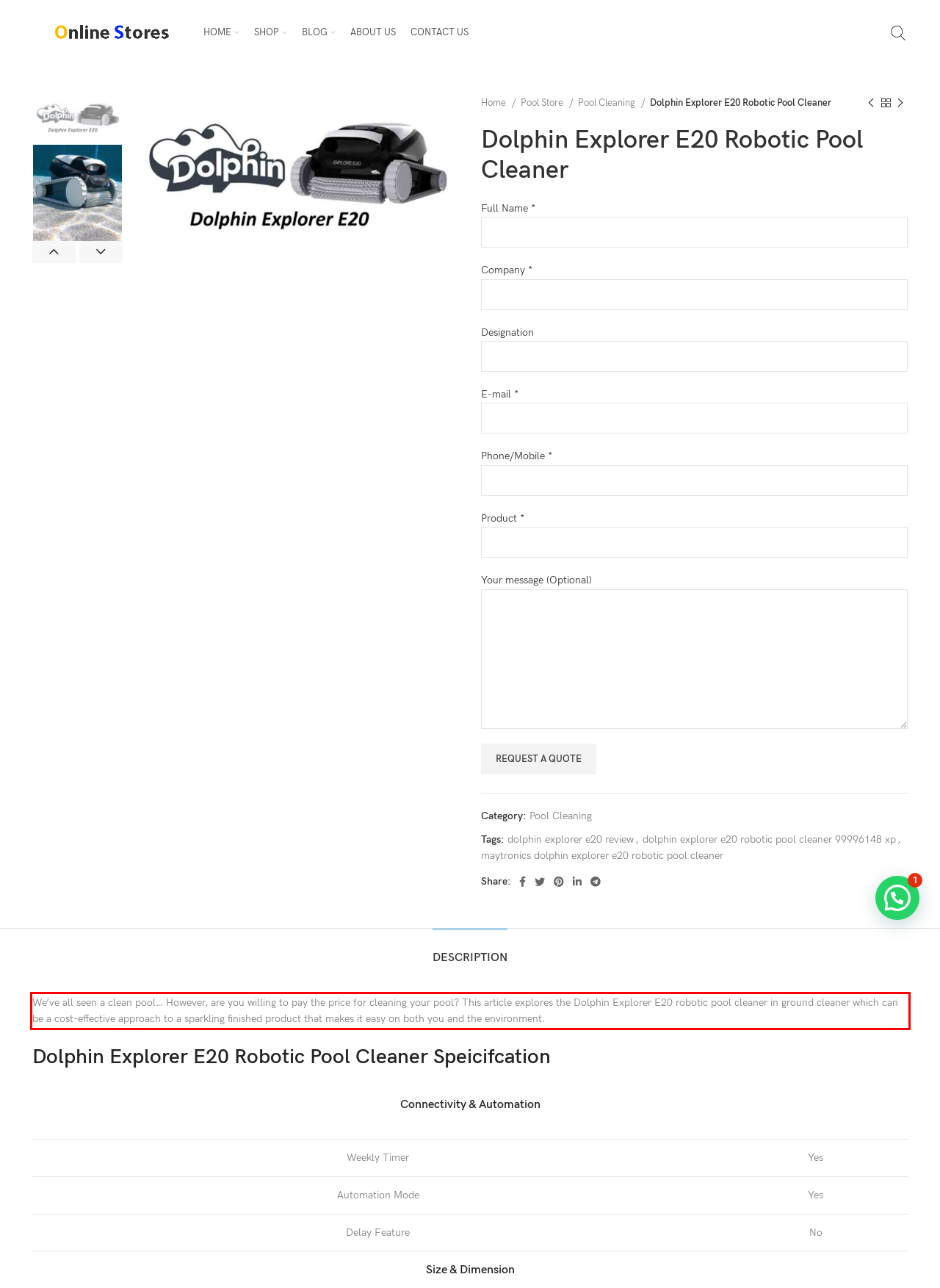Please examine the screenshot of the webpage and read the text present within the red rectangle bounding box.

We’ve all seen a clean pool… However, are you willing to pay the price for cleaning your pool? This article explores the Dolphin Explorer E20 robotic pool cleaner in ground cleaner which can be a cost-effective approach to a sparkling finished product that makes it easy on both you and the environment.